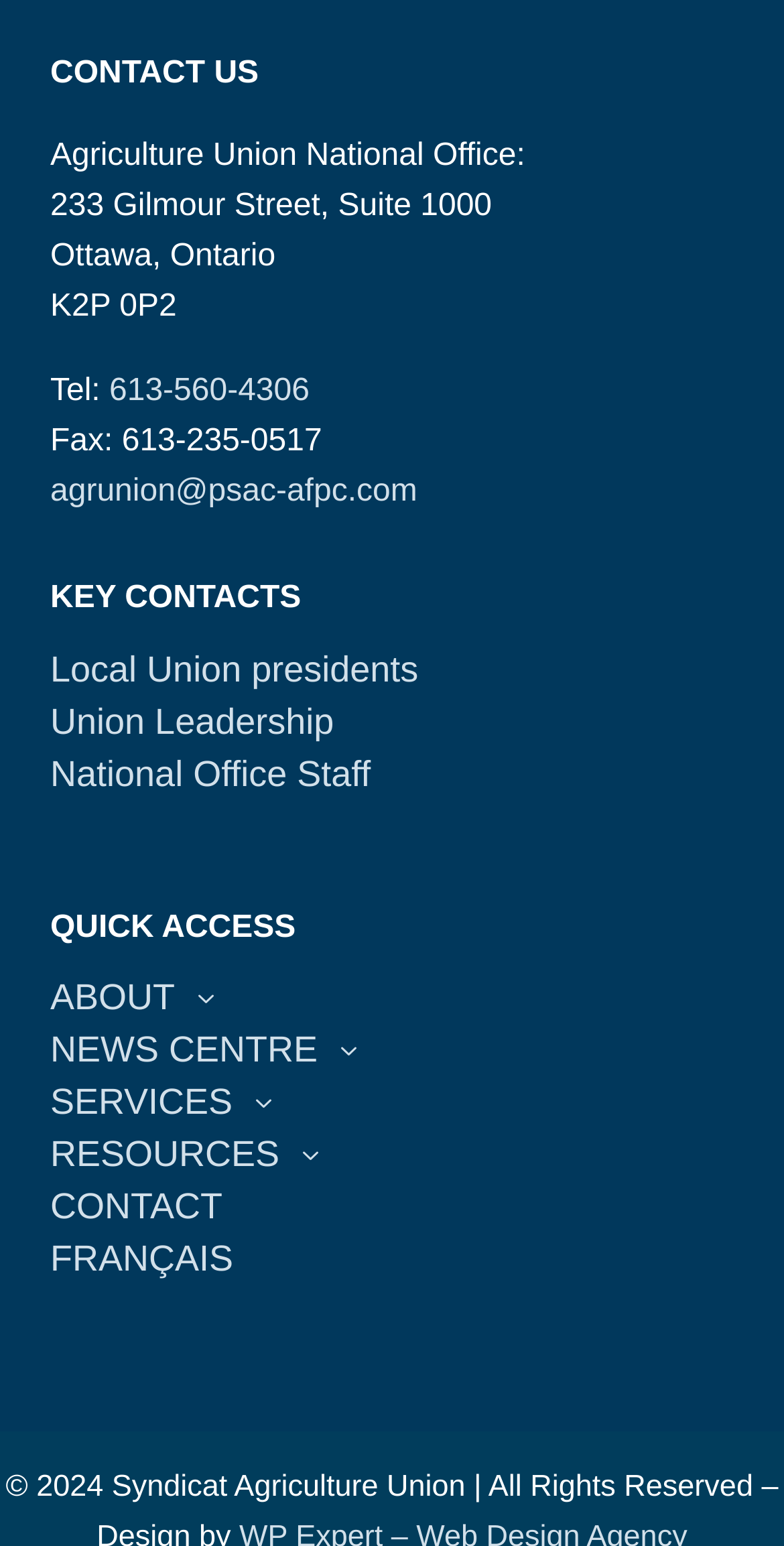Specify the bounding box coordinates of the element's area that should be clicked to execute the given instruction: "Access local union presidents' information". The coordinates should be four float numbers between 0 and 1, i.e., [left, top, right, bottom].

[0.064, 0.42, 0.534, 0.446]